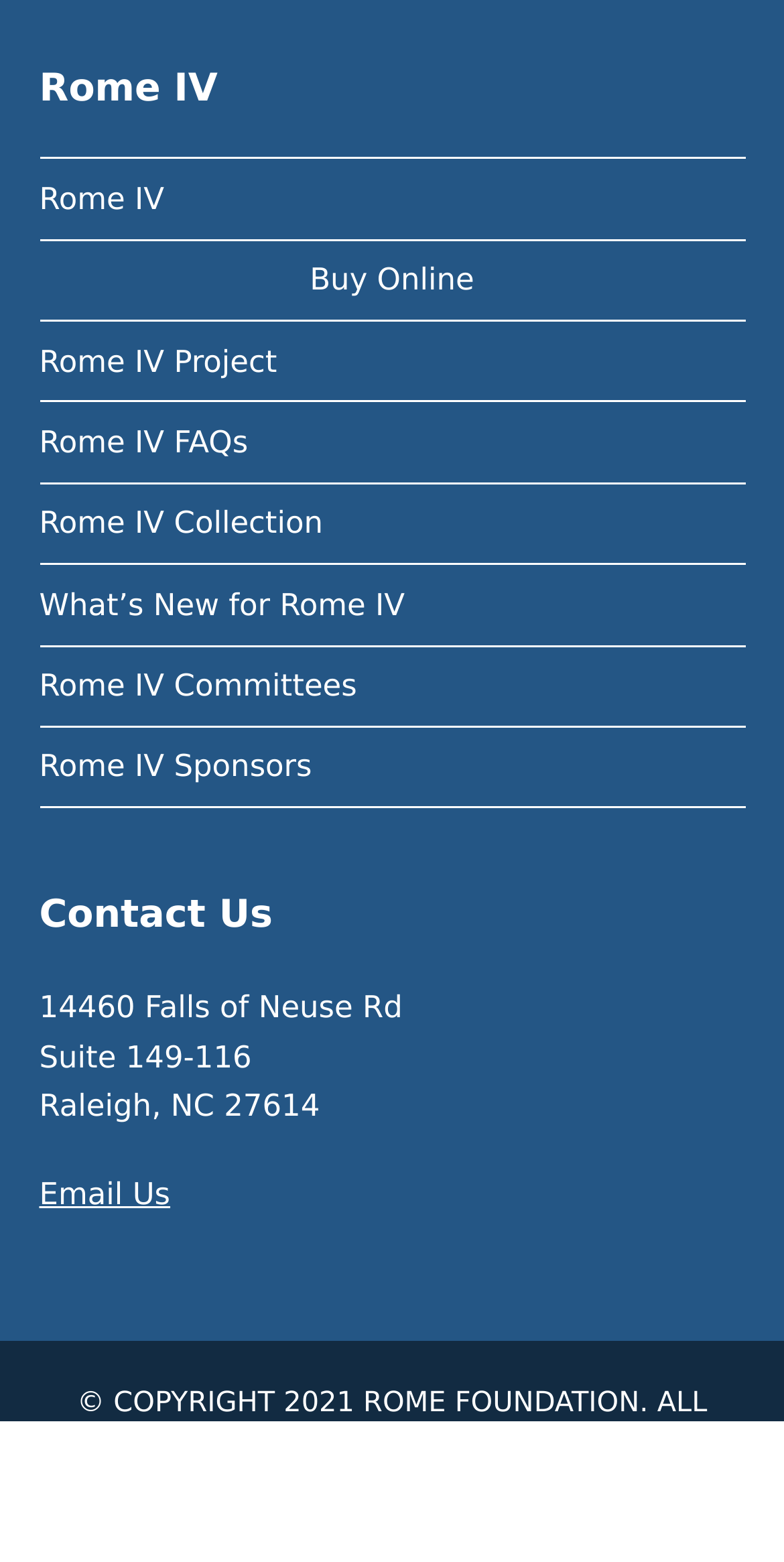What is the address of the Rome Foundation?
Carefully examine the image and provide a detailed answer to the question.

The address of the Rome Foundation can be found in the middle section of the webpage, where it is written as '14460 Falls of Neuse Rd, Suite 149-116, Raleigh, NC 27614'.